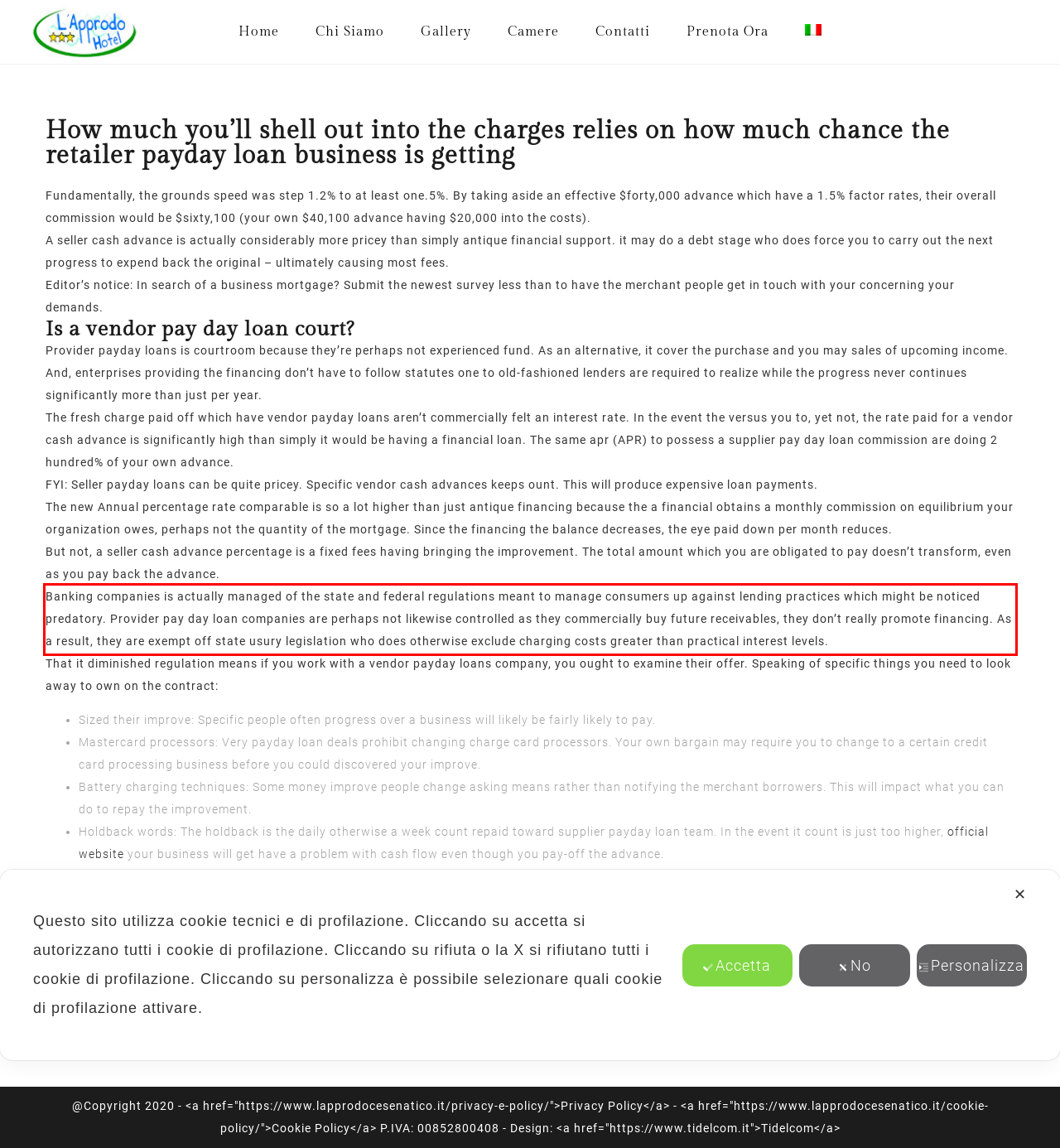Given a screenshot of a webpage with a red bounding box, please identify and retrieve the text inside the red rectangle.

Banking companies is actually managed of the state and federal regulations meant to manage consumers up against lending practices which might be noticed predatory. Provider pay day loan companies are perhaps not likewise controlled as they commercially buy future receivables, they don’t really promote financing. As a result, they are exempt off state usury legislation who does otherwise exclude charging costs greater than practical interest levels.